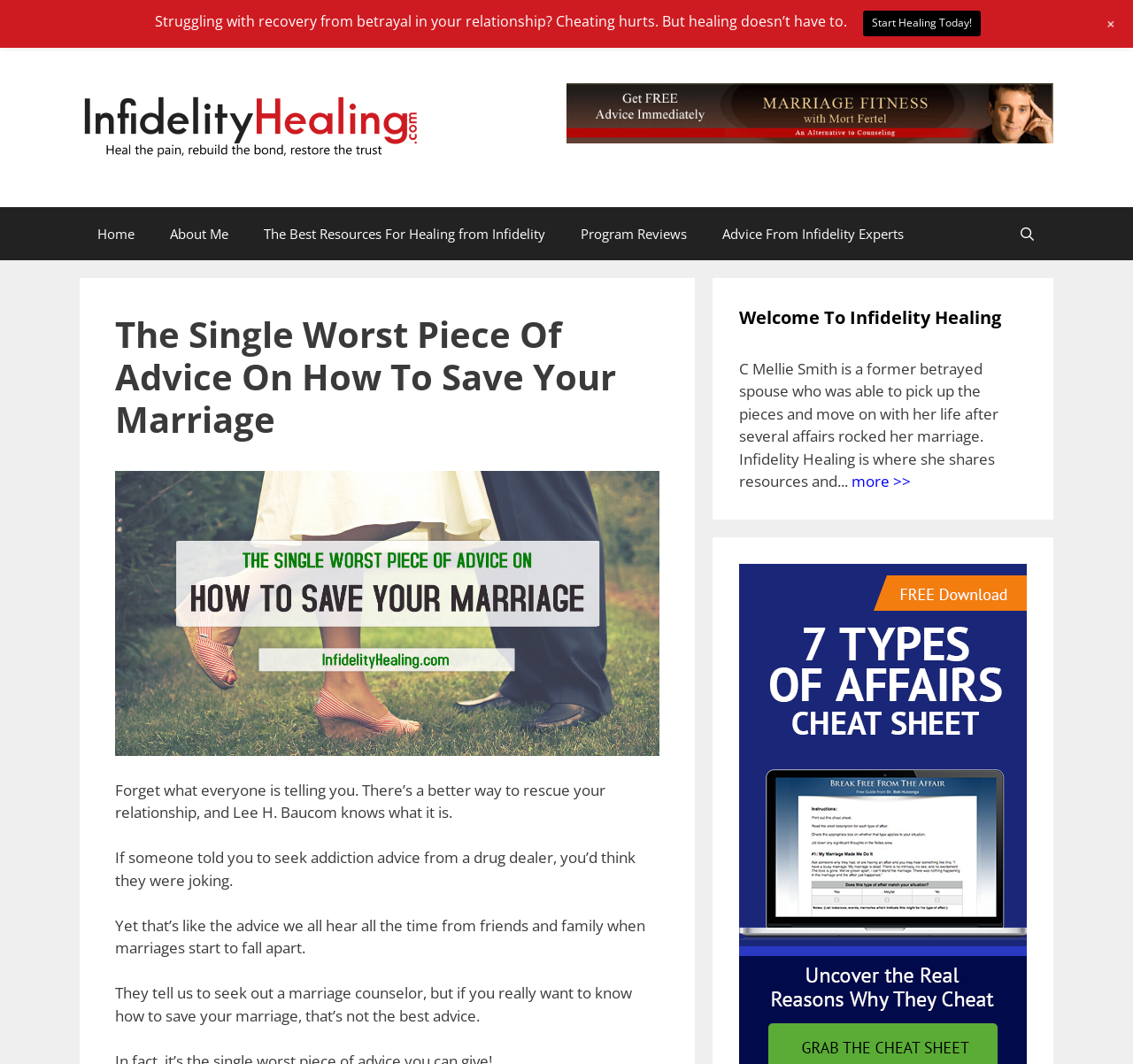Determine the main text heading of the webpage and provide its content.

The Single Worst Piece Of Advice On How To Save Your Marriage